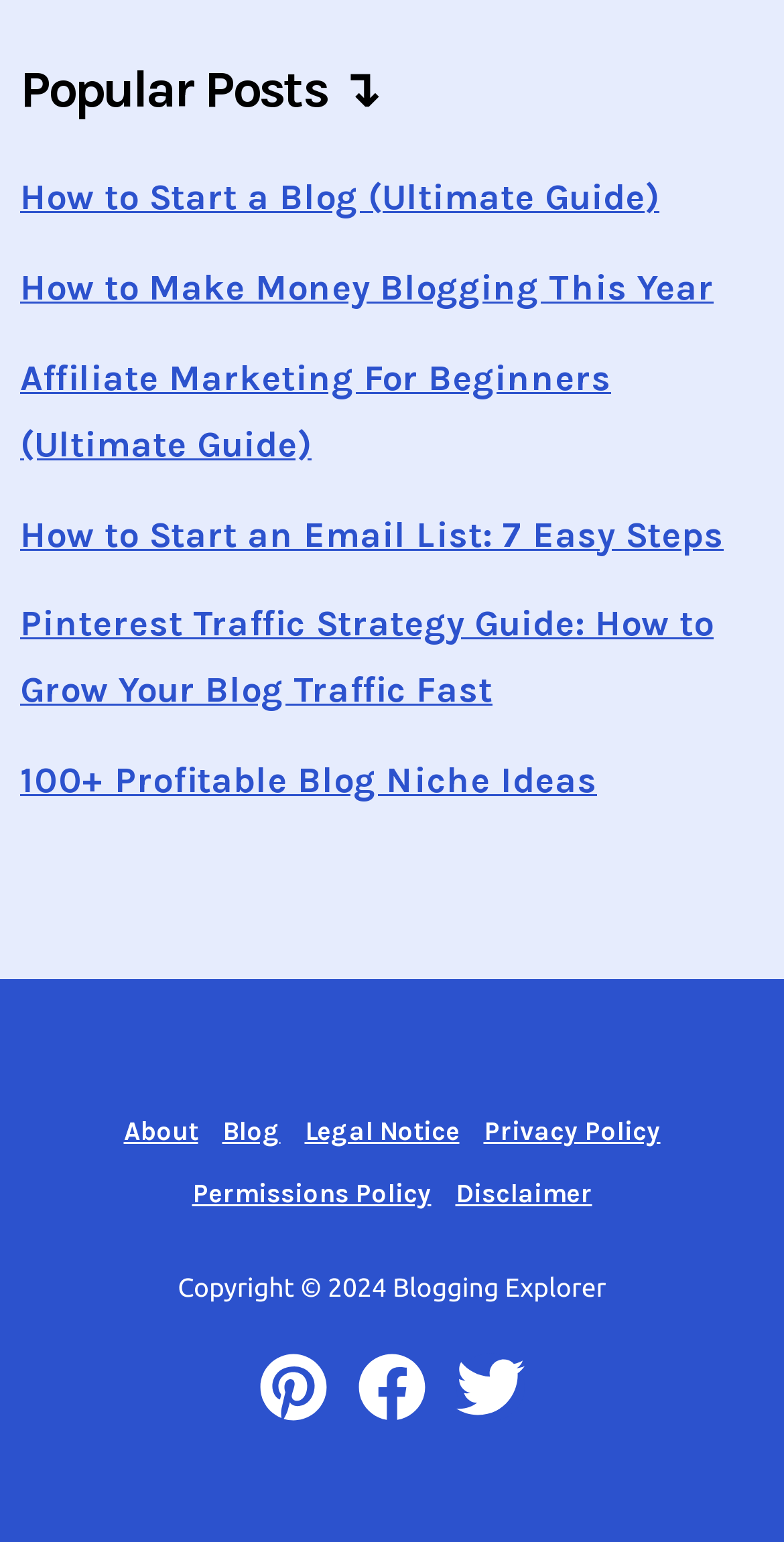Provide a brief response using a word or short phrase to this question:
What is the last link in the popular posts section?

100+ Profitable Blog Niche Ideas